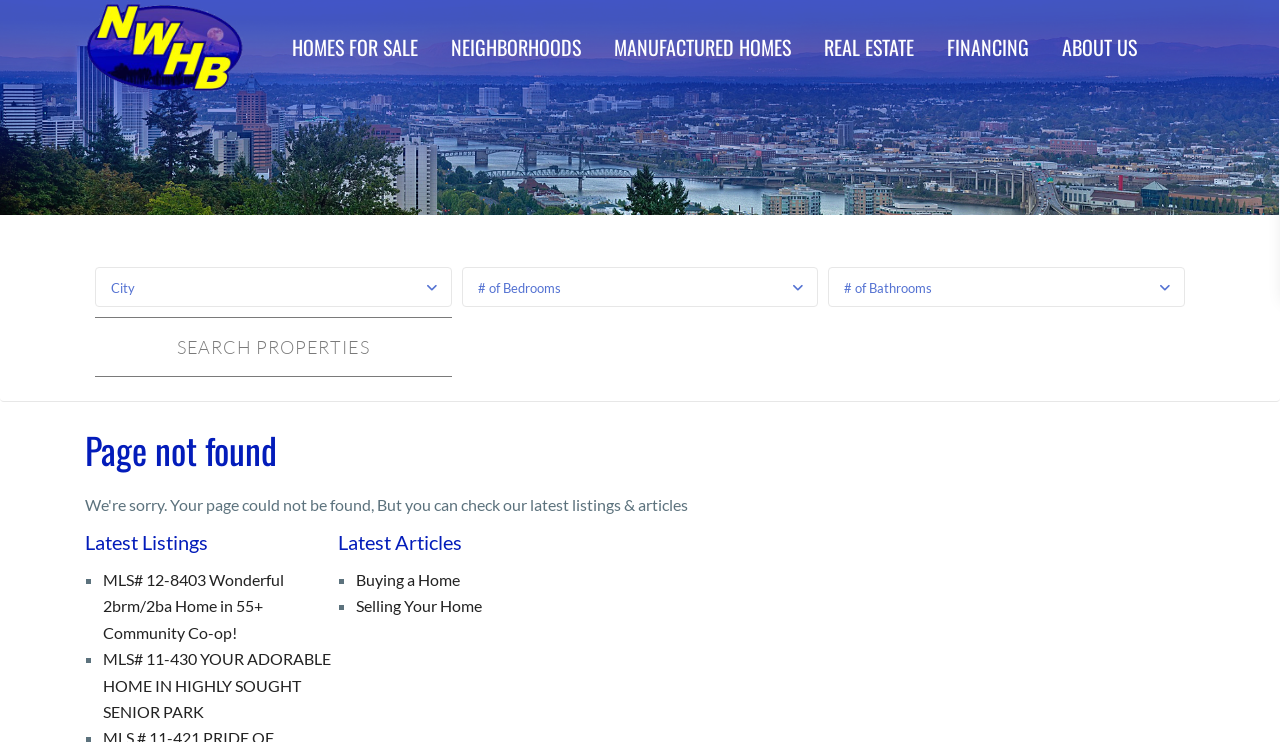Identify the bounding box coordinates for the element you need to click to achieve the following task: "Click the company logo". The coordinates must be four float values ranging from 0 to 1, formatted as [left, top, right, bottom].

[0.066, 0.0, 0.191, 0.128]